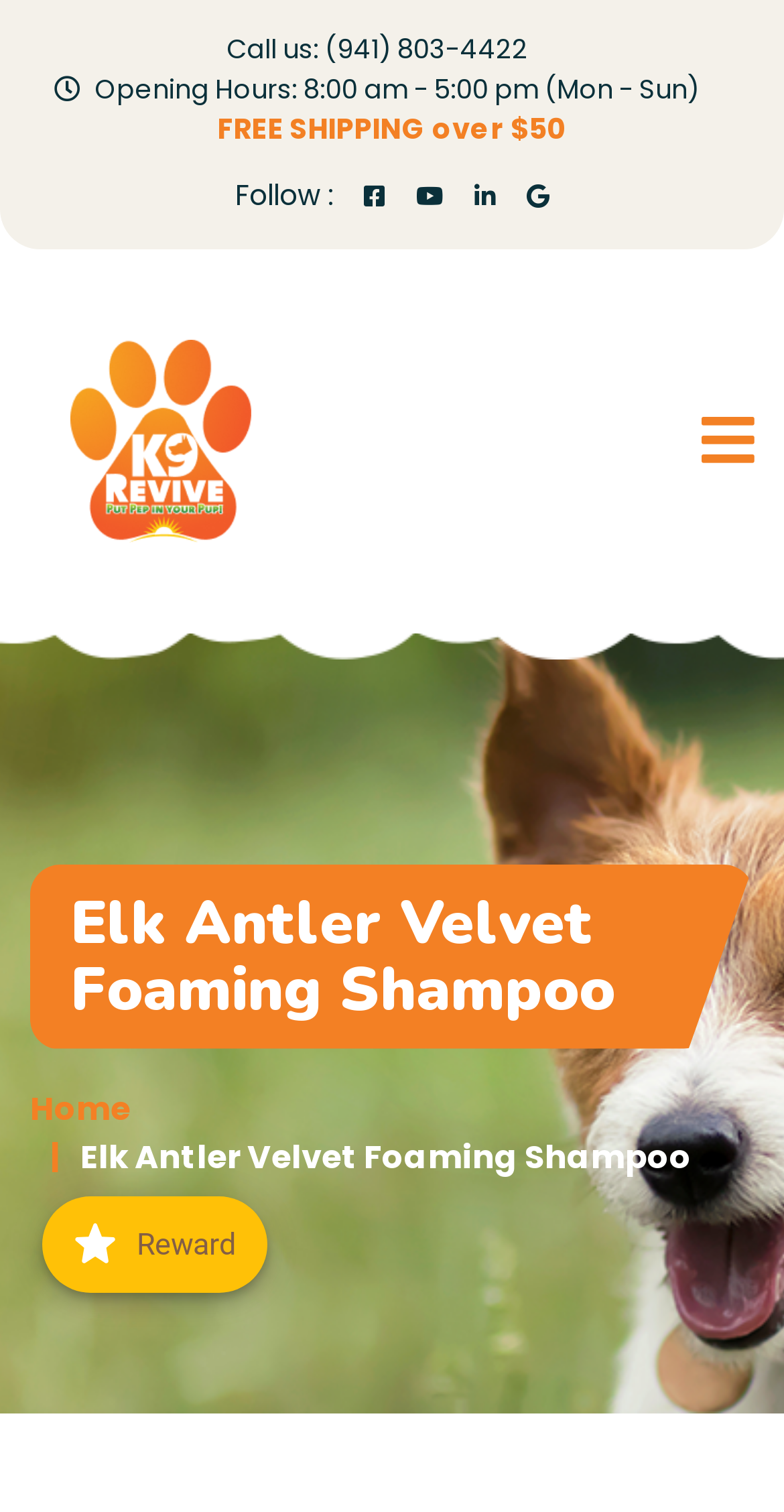What is the product name on this page?
Look at the image and construct a detailed response to the question.

I found the product name by looking at the heading element 'Elk Antler Velvet Foaming Shampoo' which is a child of the link element with an empty string as its text.